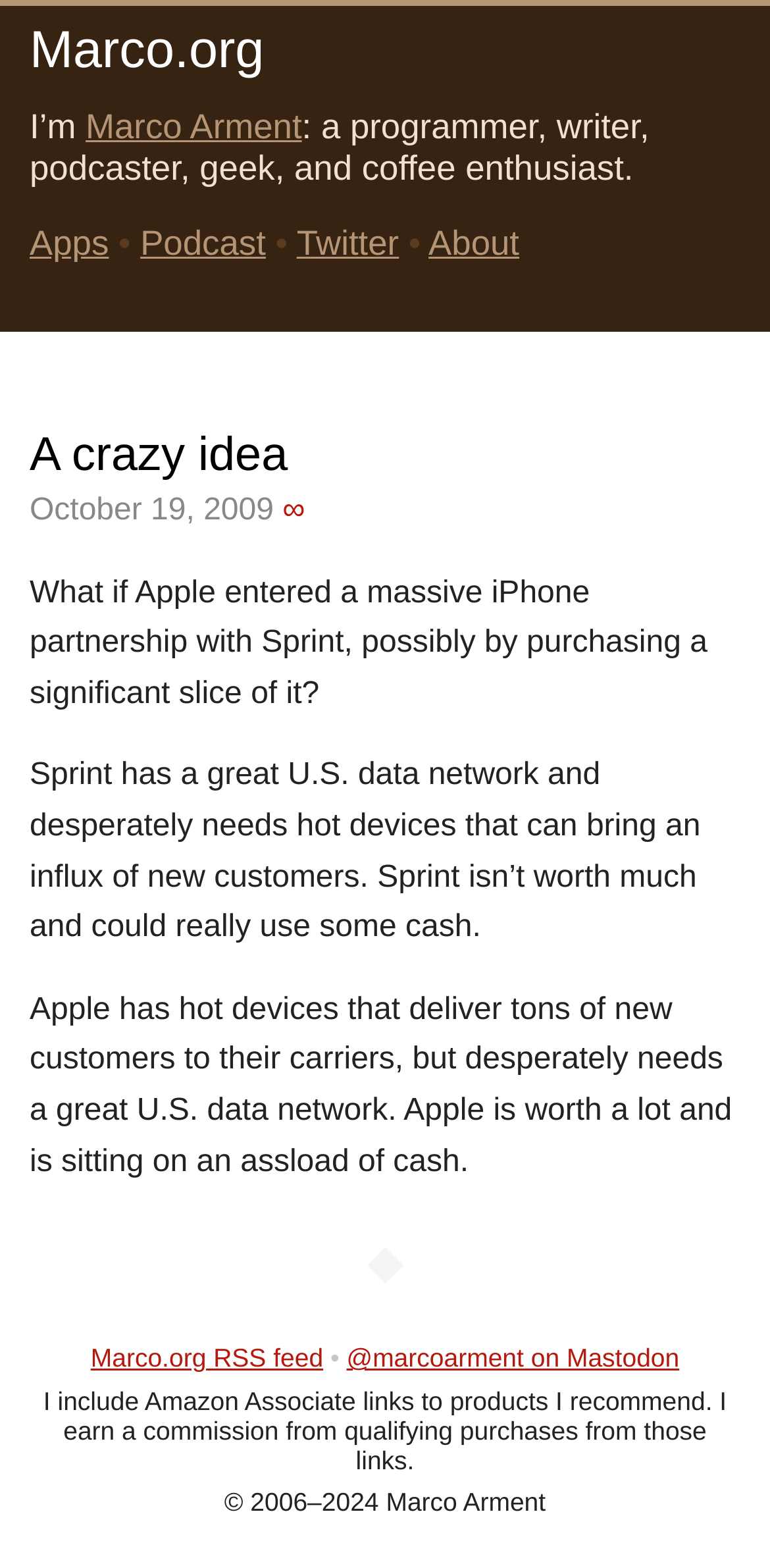Provide your answer in one word or a succinct phrase for the question: 
How many sections are there in the webpage?

3